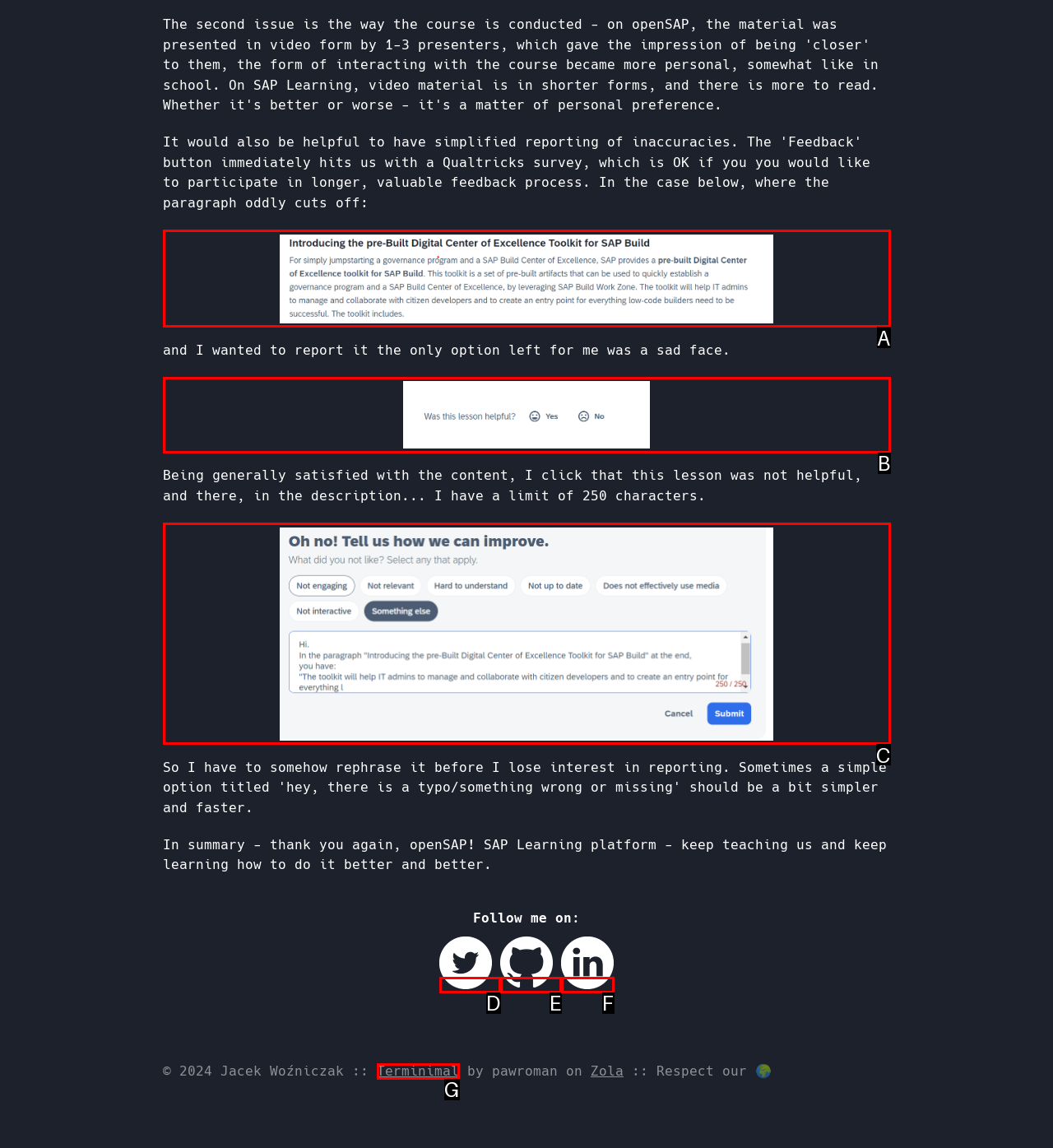Using the description: alt="My GitHub", find the best-matching HTML element. Indicate your answer with the letter of the chosen option.

E